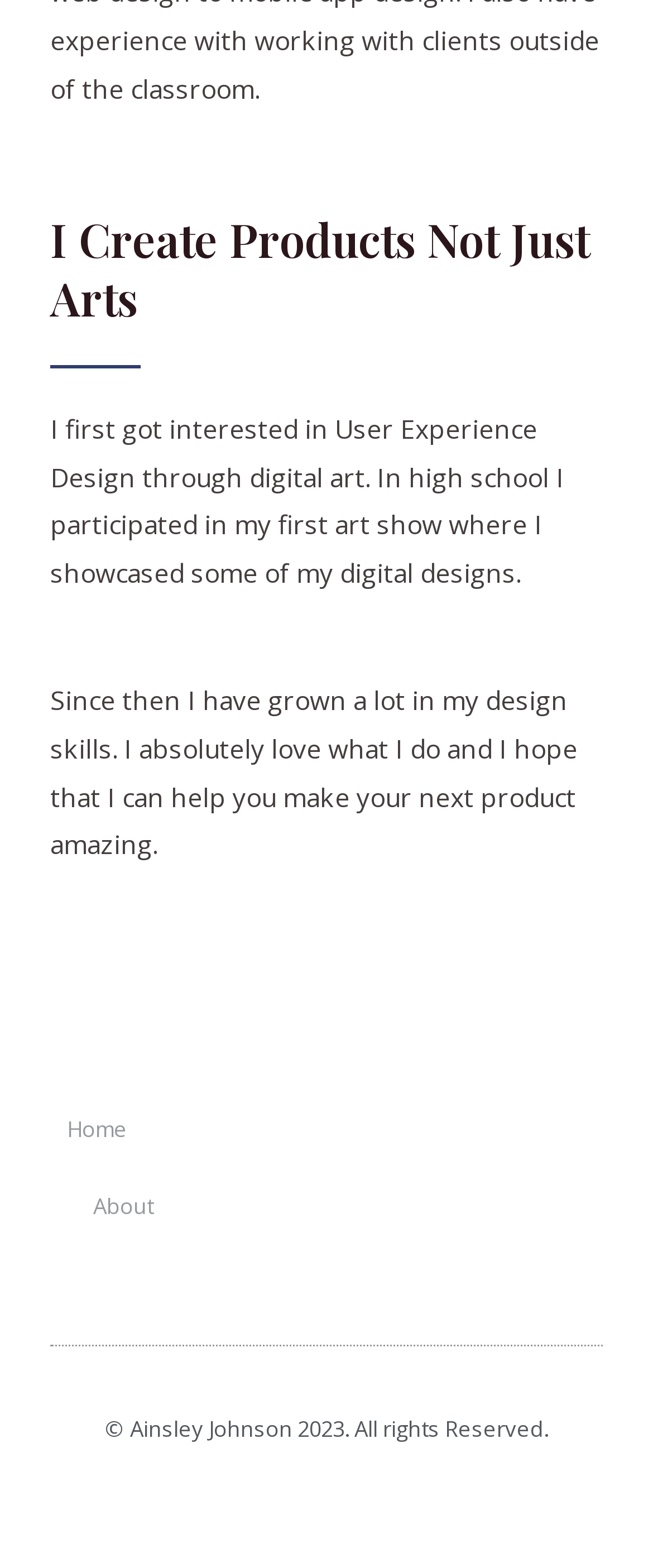Analyze the image and deliver a detailed answer to the question: How many social media links are there?

There are two social media links at the bottom of the webpage, one for Facebook and one for Instagram, which can be identified by their respective icons and text.